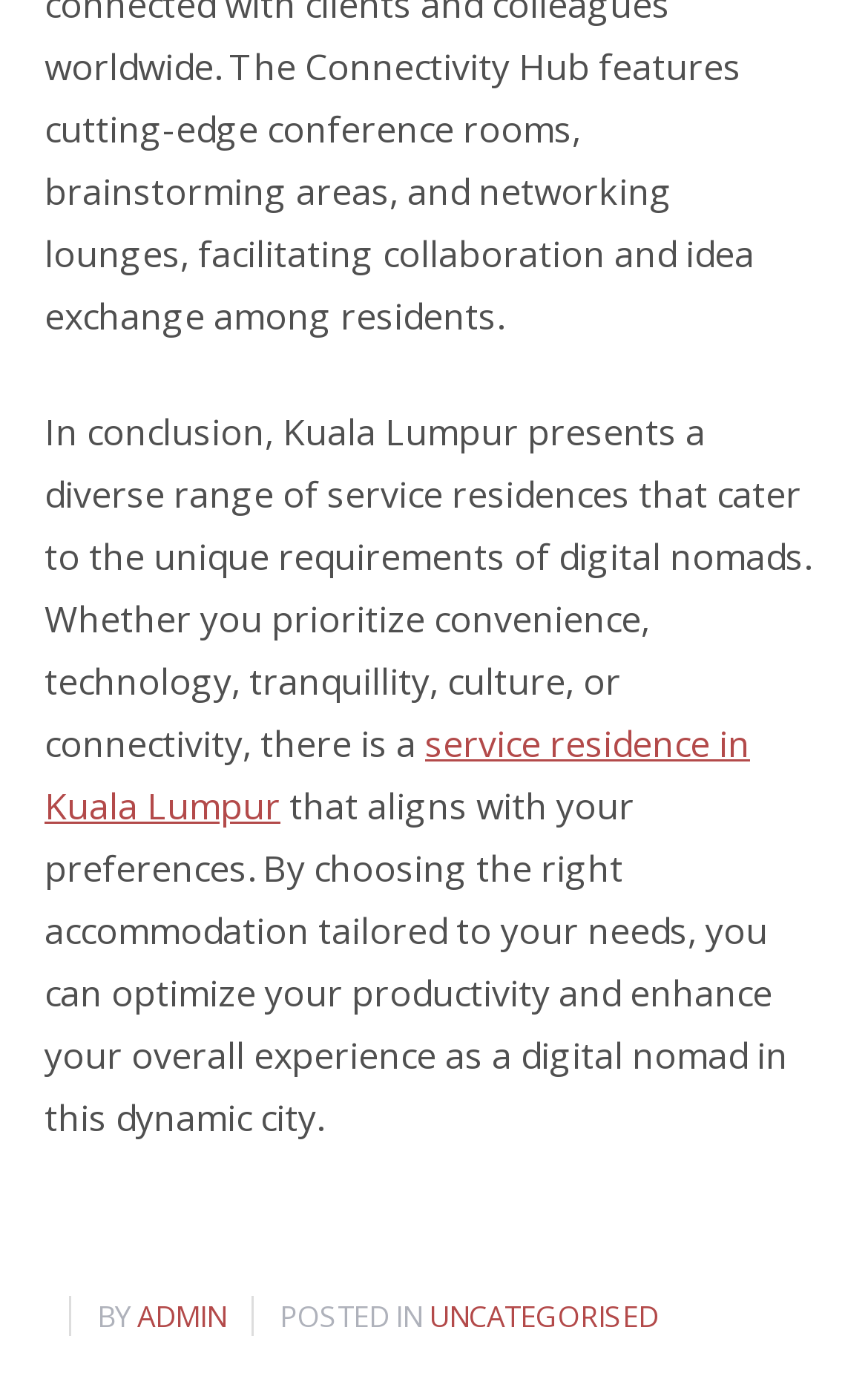Identify the bounding box coordinates for the UI element mentioned here: "Uncategorised". Provide the coordinates as four float values between 0 and 1, i.e., [left, top, right, bottom].

[0.494, 0.939, 0.758, 0.968]